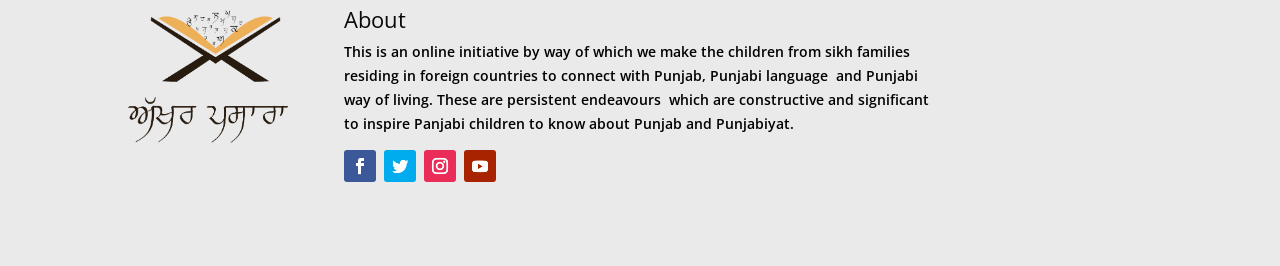What is the language being referred to?
Utilize the information in the image to give a detailed answer to the question.

The static text element mentions 'Punjabi language' and 'Punjabiyat', indicating that the language being referred to is Punjabi.